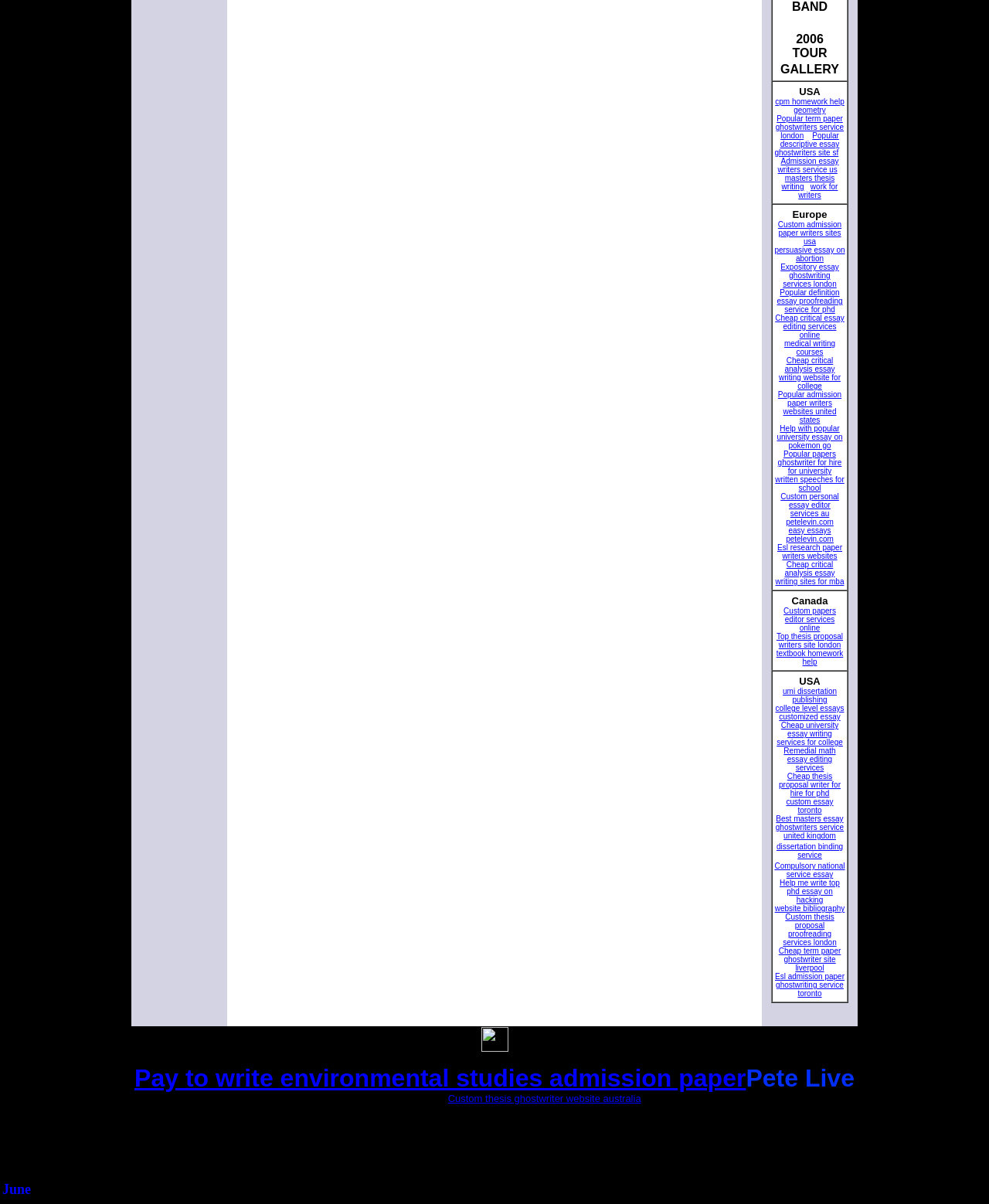Specify the bounding box coordinates of the region I need to click to perform the following instruction: "visit Custom admission paper writers sites usa". The coordinates must be four float numbers in the range of 0 to 1, i.e., [left, top, right, bottom].

[0.787, 0.183, 0.851, 0.204]